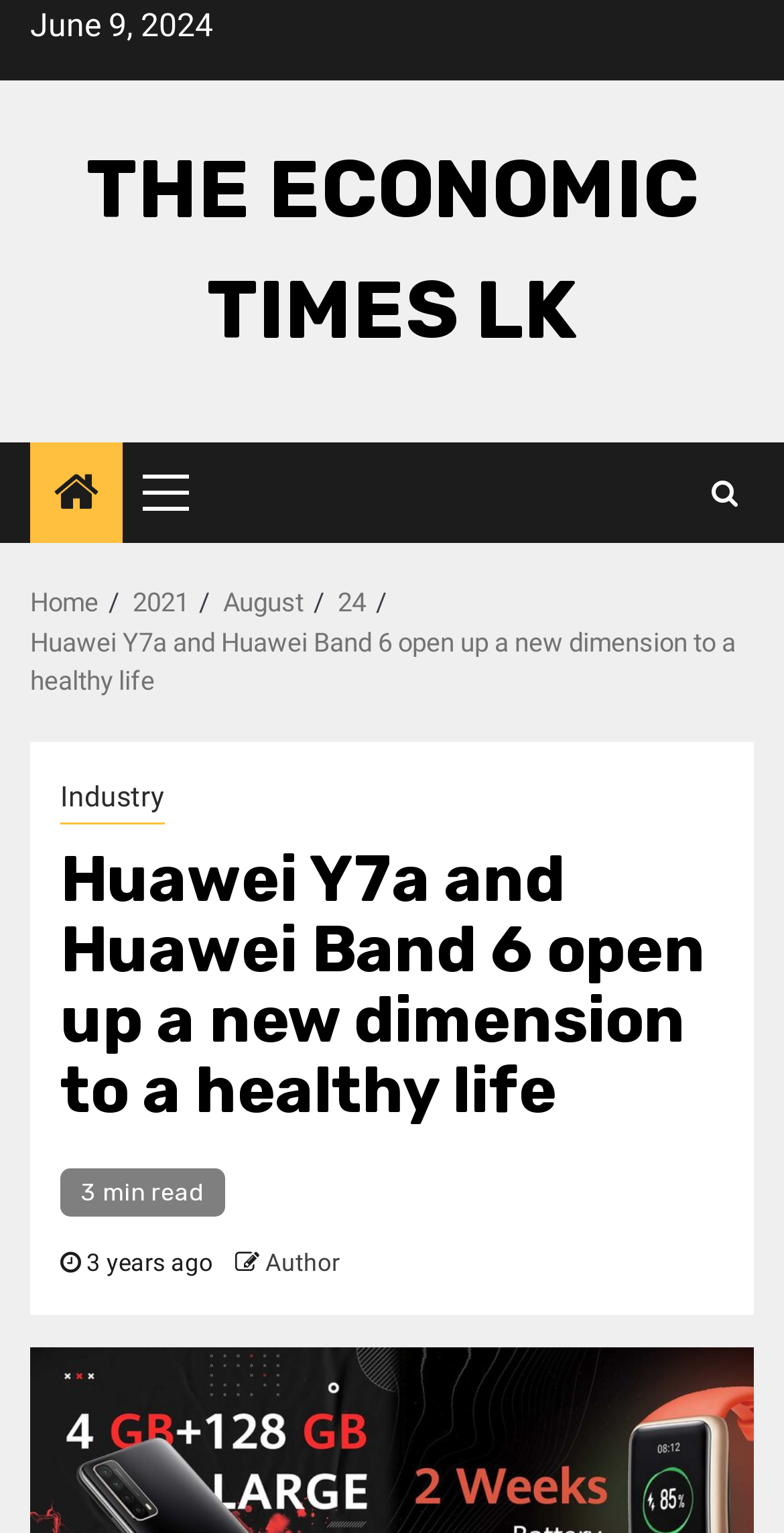Using the description: "Primary Menu", identify the bounding box of the corresponding UI element in the screenshot.

[0.182, 0.289, 0.285, 0.354]